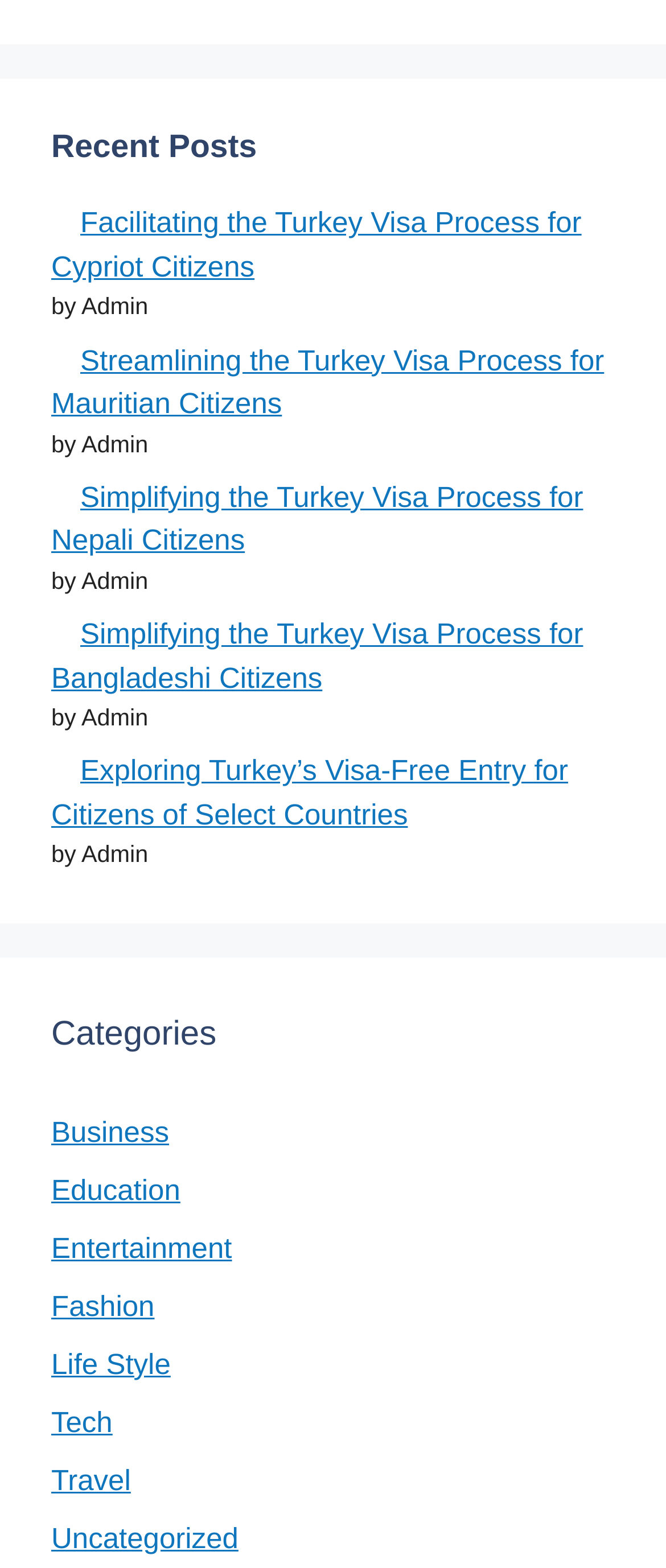Identify the bounding box coordinates for the element you need to click to achieve the following task: "read article about turkey visa process for cypriot citizens". Provide the bounding box coordinates as four float numbers between 0 and 1, in the form [left, top, right, bottom].

[0.077, 0.132, 0.873, 0.181]